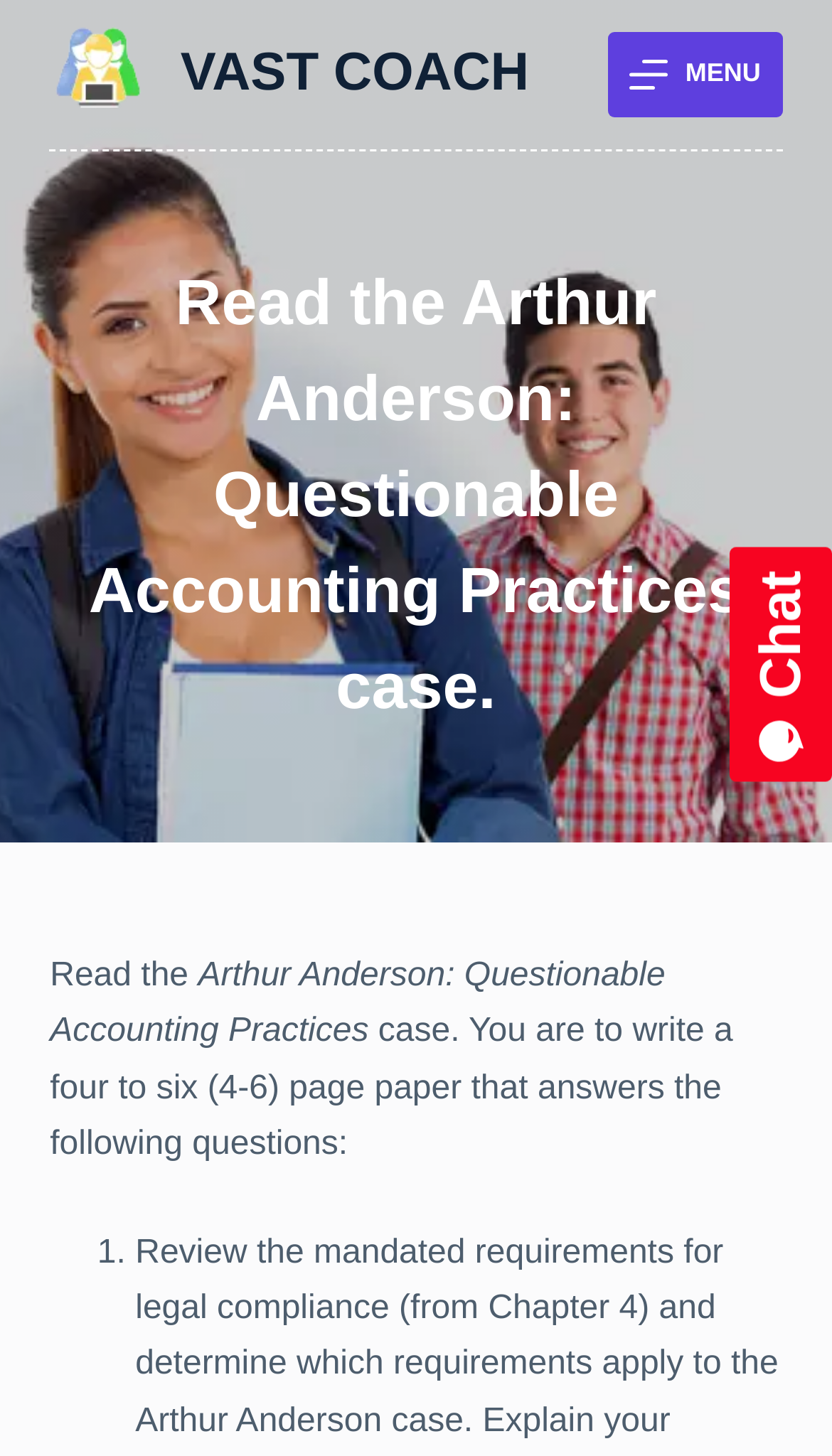Write a detailed summary of the webpage.

The webpage appears to be an educational resource, specifically a case study on Arthur Anderson: Questionable Accounting Practices. At the top-left corner, there is a link to "Skip to content". Next to it, there is a link to "Online Essay Writing Help - VAST COACH" accompanied by an image with the same text. 

On the top-right corner, there is a link to "VAST COACH". Adjacent to it, there is a button labeled "Menu" with the text "MENU" inside. 

Below the top navigation bar, there is a main heading that reads "Read the Arthur Anderson: Questionable Accounting Practices case." This heading is followed by a paragraph of text that provides instructions for a writing assignment, asking the user to write a four to six page paper that answers specific questions. 

The questions are numbered, with the first question marked as "1.". The text is divided into multiple sections, with some parts separated by line breaks. 

On the bottom-right corner, there is a chat widget iframe, which is likely a live chat support feature.